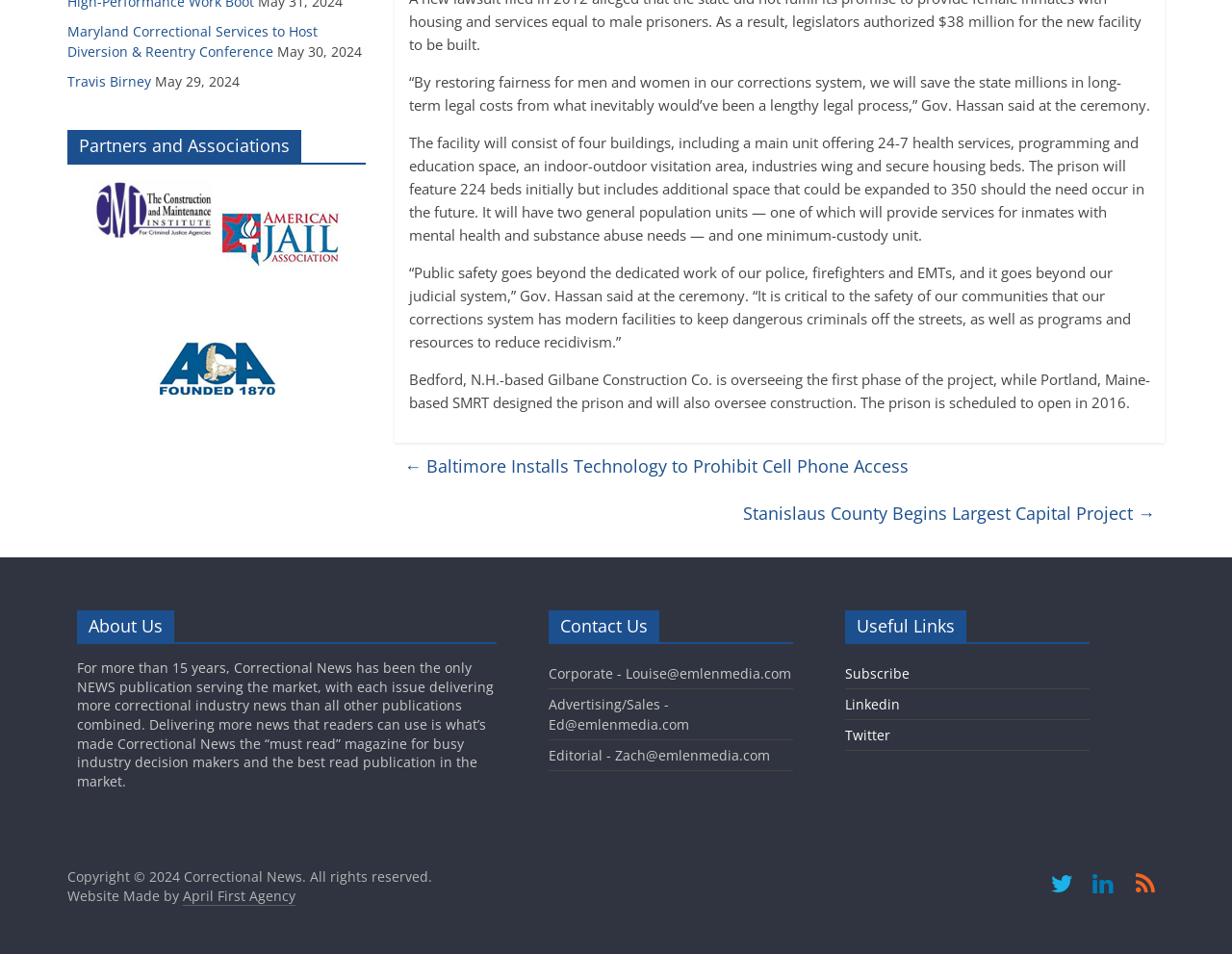Locate the bounding box of the UI element described in the following text: "April First Agency".

[0.148, 0.929, 0.24, 0.949]